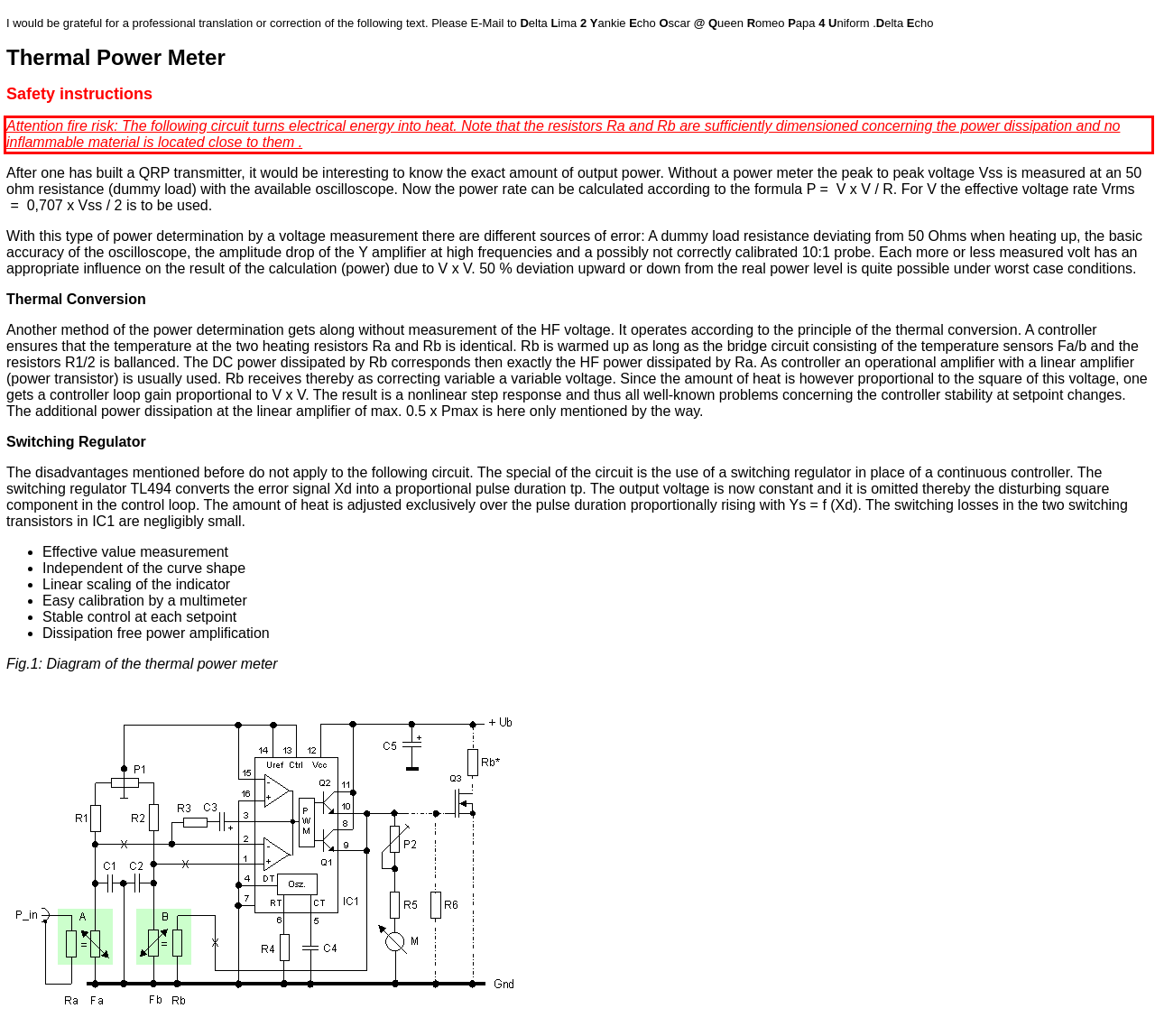Look at the webpage screenshot and recognize the text inside the red bounding box.

Attention fire risk: The following circuit turns electrical energy into heat. Note that the resistors Ra and Rb are sufficiently dimensioned concerning the power dissipation and no inflammable material is located close to them .